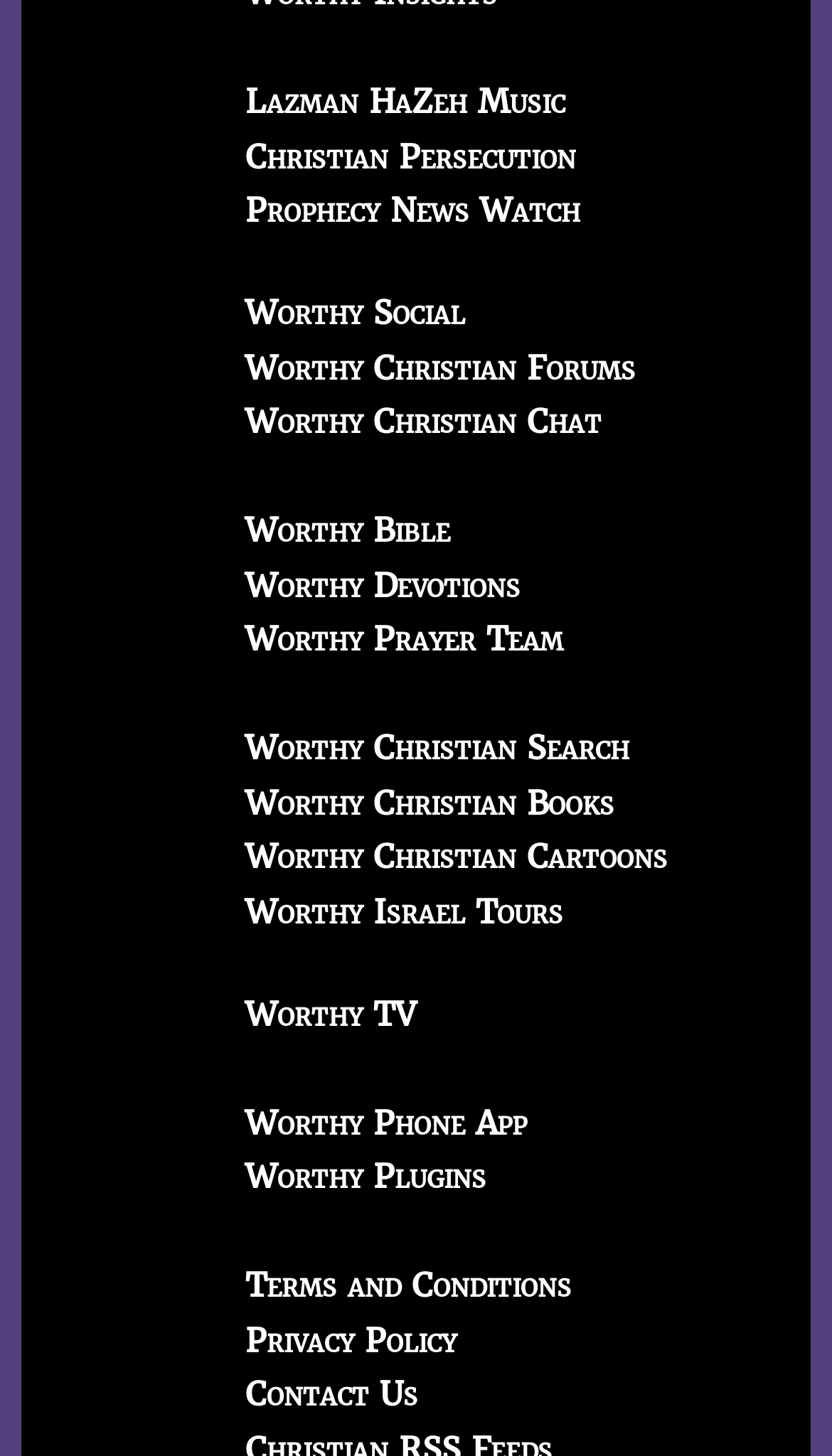Reply to the question with a brief word or phrase: What is the purpose of the webpage?

Christian resources